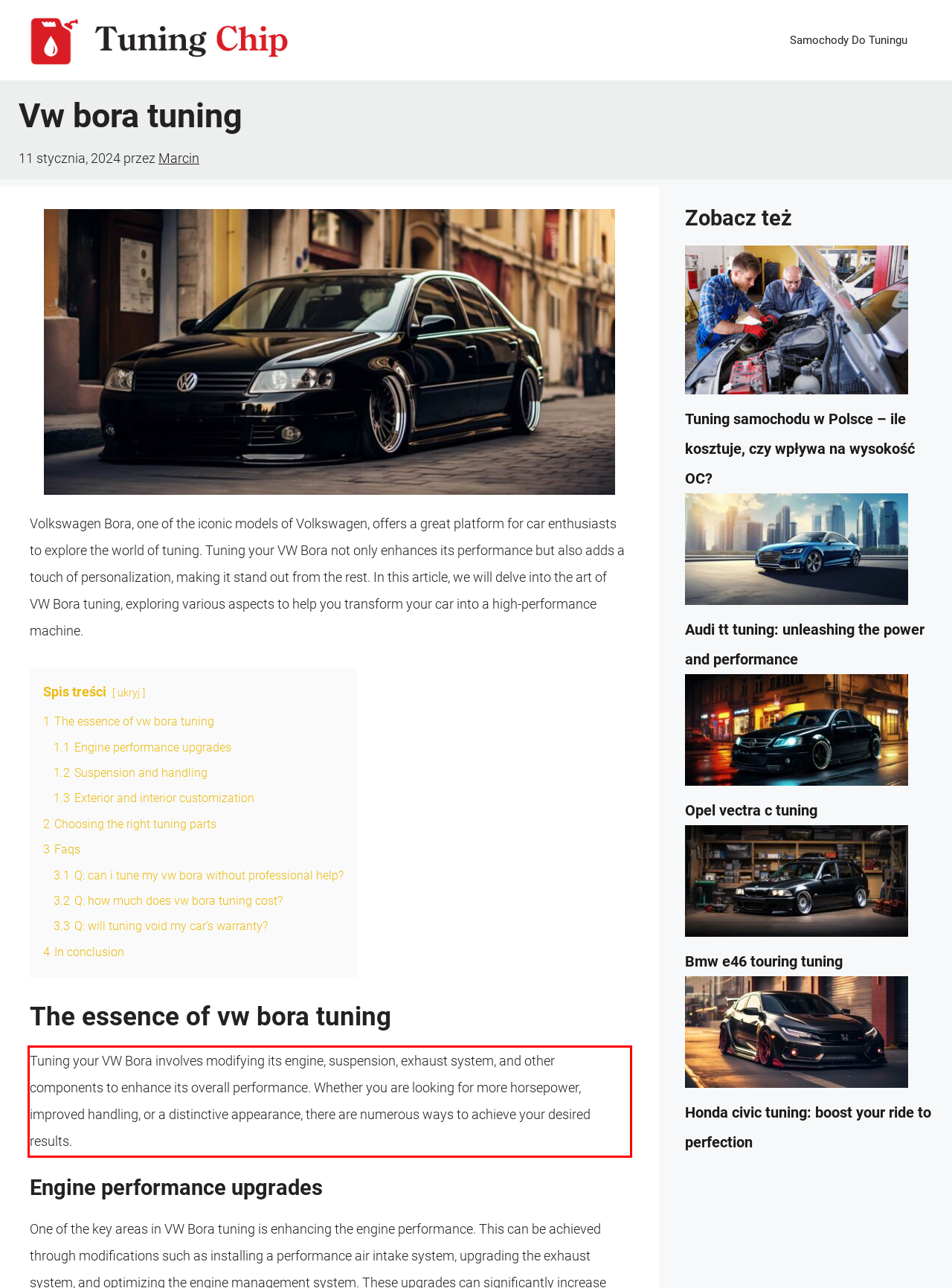Within the screenshot of the webpage, there is a red rectangle. Please recognize and generate the text content inside this red bounding box.

Tuning your VW Bora involves modifying its engine, suspension, exhaust system, and other components to enhance its overall performance. Whether you are looking for more horsepower, improved handling, or a distinctive appearance, there are numerous ways to achieve your desired results.